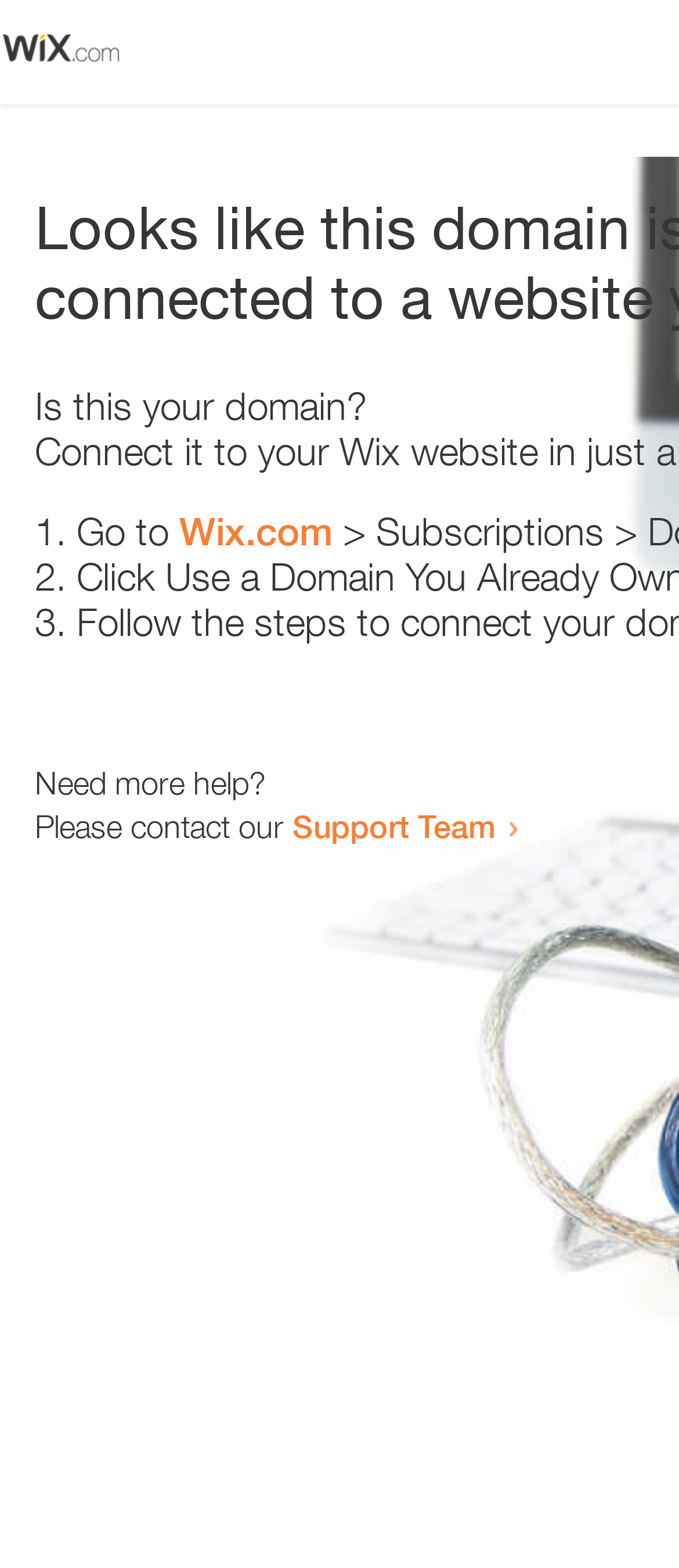Detail the features and information presented on the webpage.

The webpage appears to be an error page, with a small image at the top left corner. Below the image, there is a heading that reads "Is this your domain?" centered on the page. 

Underneath the heading, there is a numbered list with three items. The first item starts with "1." and is followed by the text "Go to" and a link to "Wix.com". The second item starts with "2." and the third item starts with "3.", but their contents are not specified. 

At the bottom of the page, there is a section that provides additional help options. It starts with the text "Need more help?" and is followed by a sentence that reads "Please contact our". This sentence is completed with a link to the "Support Team".